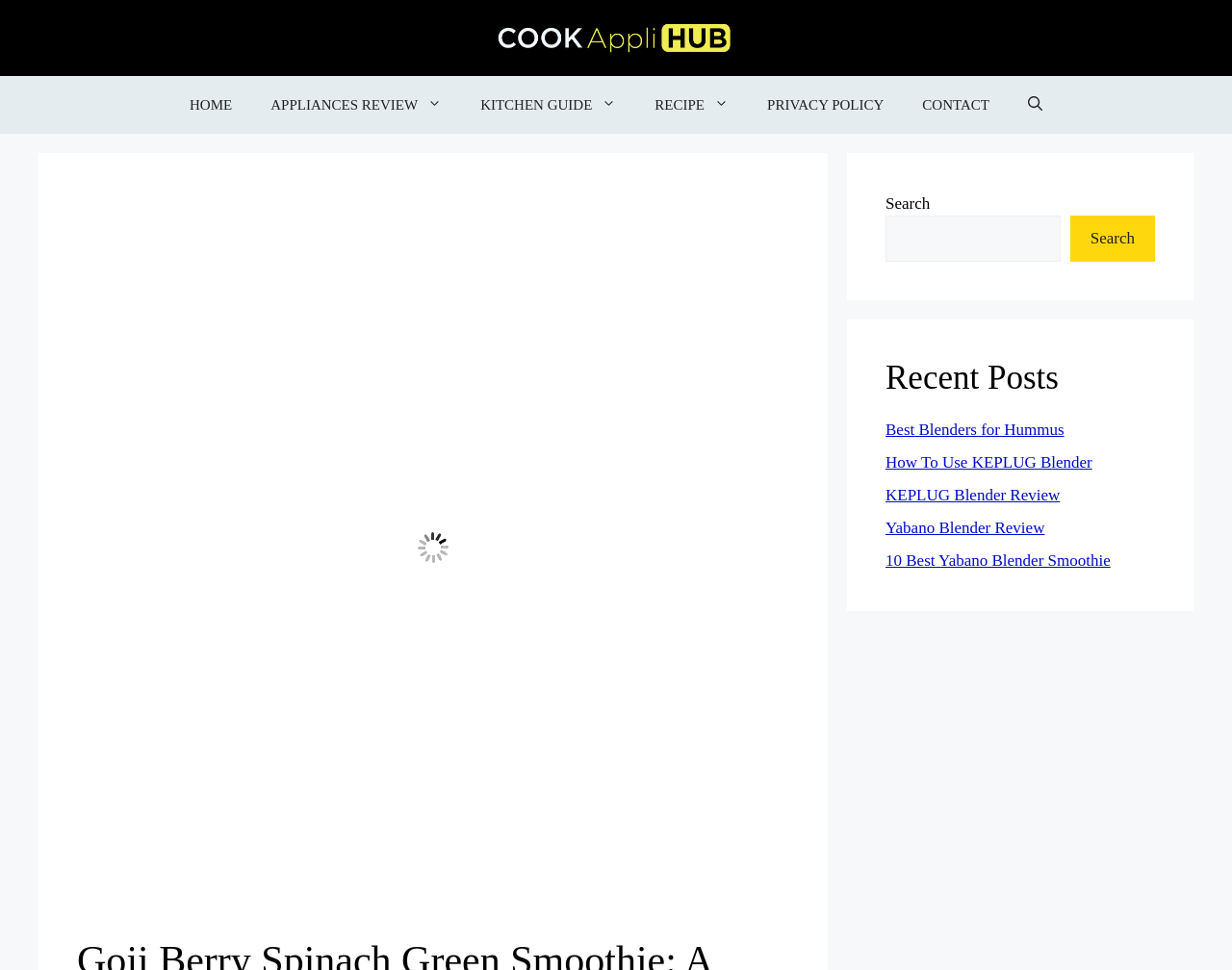Please respond in a single word or phrase: 
What is the position of the search box on the page?

Top-right